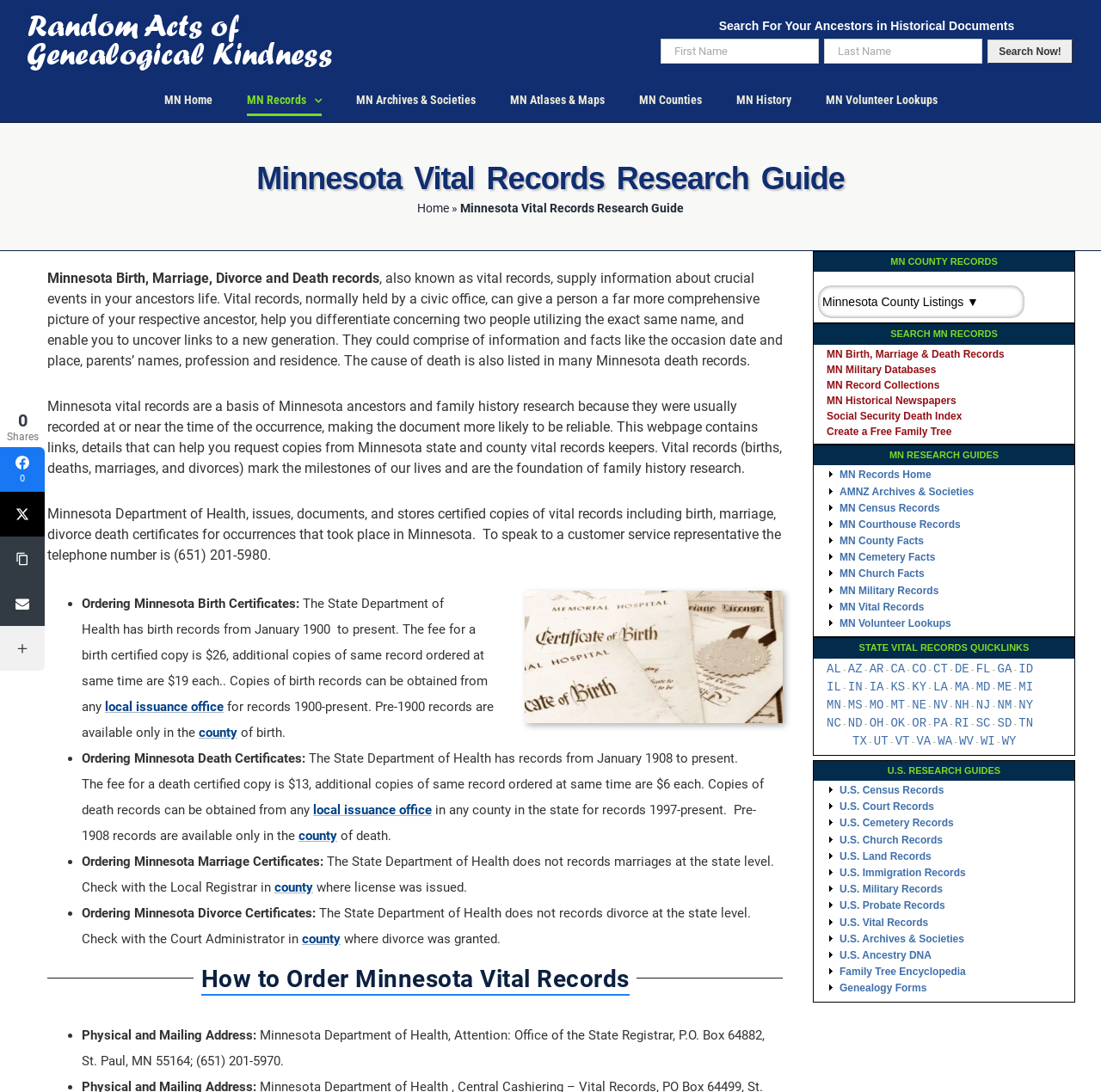Respond to the following question using a concise word or phrase: 
How much does it cost to obtain a birth certified copy in Minnesota?

$26